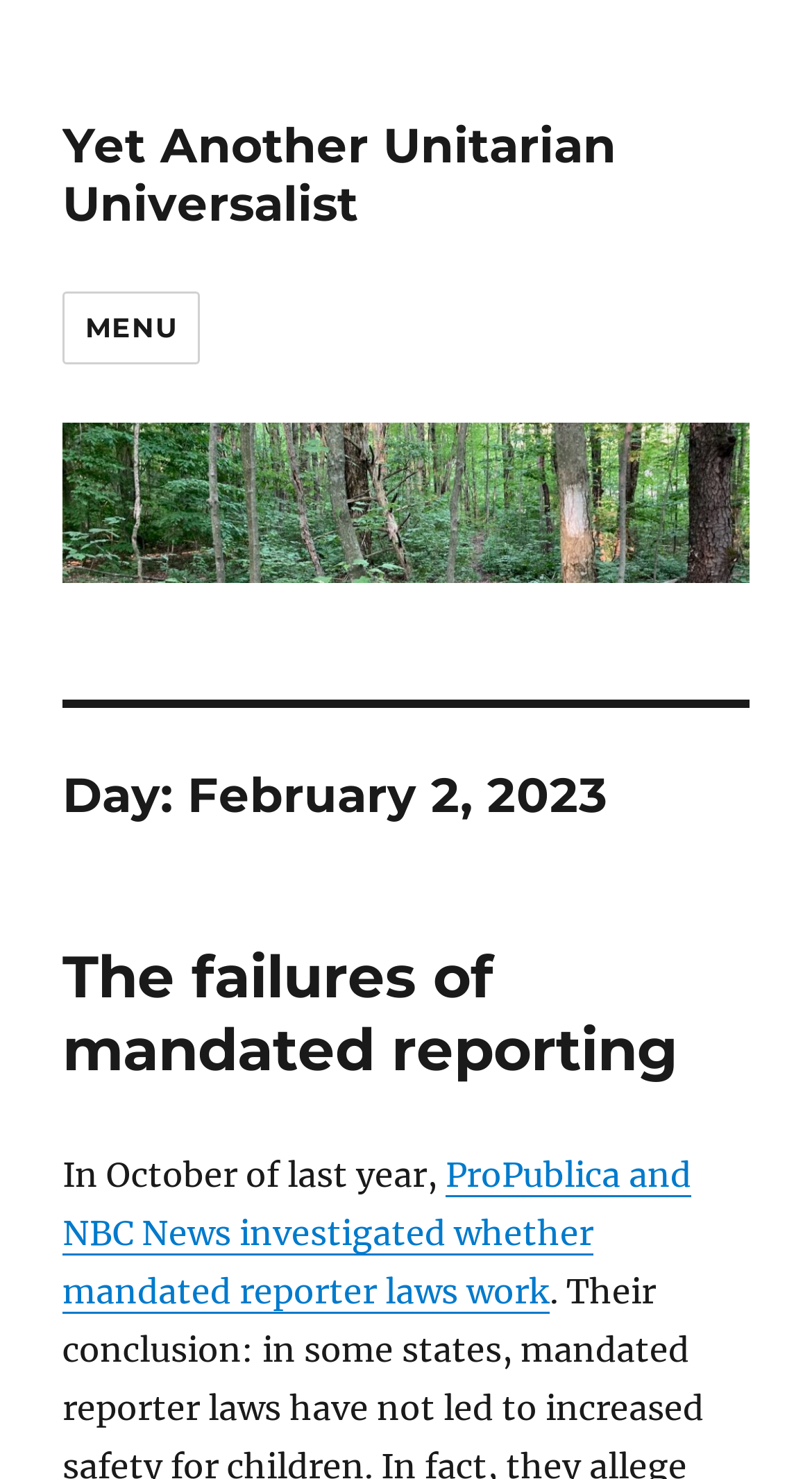Generate a comprehensive caption for the webpage you are viewing.

The webpage appears to be a blog post or article page. At the top, there is a link with the title "Yet Another Unitarian Universalist" which is also the title of the webpage. To the right of the title, there is a button labeled "MENU" that controls the site navigation and social navigation.

Below the title, there is an image with the same title "Yet Another Unitarian Universalist". Underneath the image, there is a header section that displays the date "February 2, 2023" in a prominent heading. 

The main content of the page starts with a heading that reads "The failures of mandated reporting". This heading is followed by a link with the same title. The article then begins with a paragraph of text that starts with "In October of last year,". The paragraph continues with a link to an investigation by ProPublica and NBC News on mandated reporter laws.